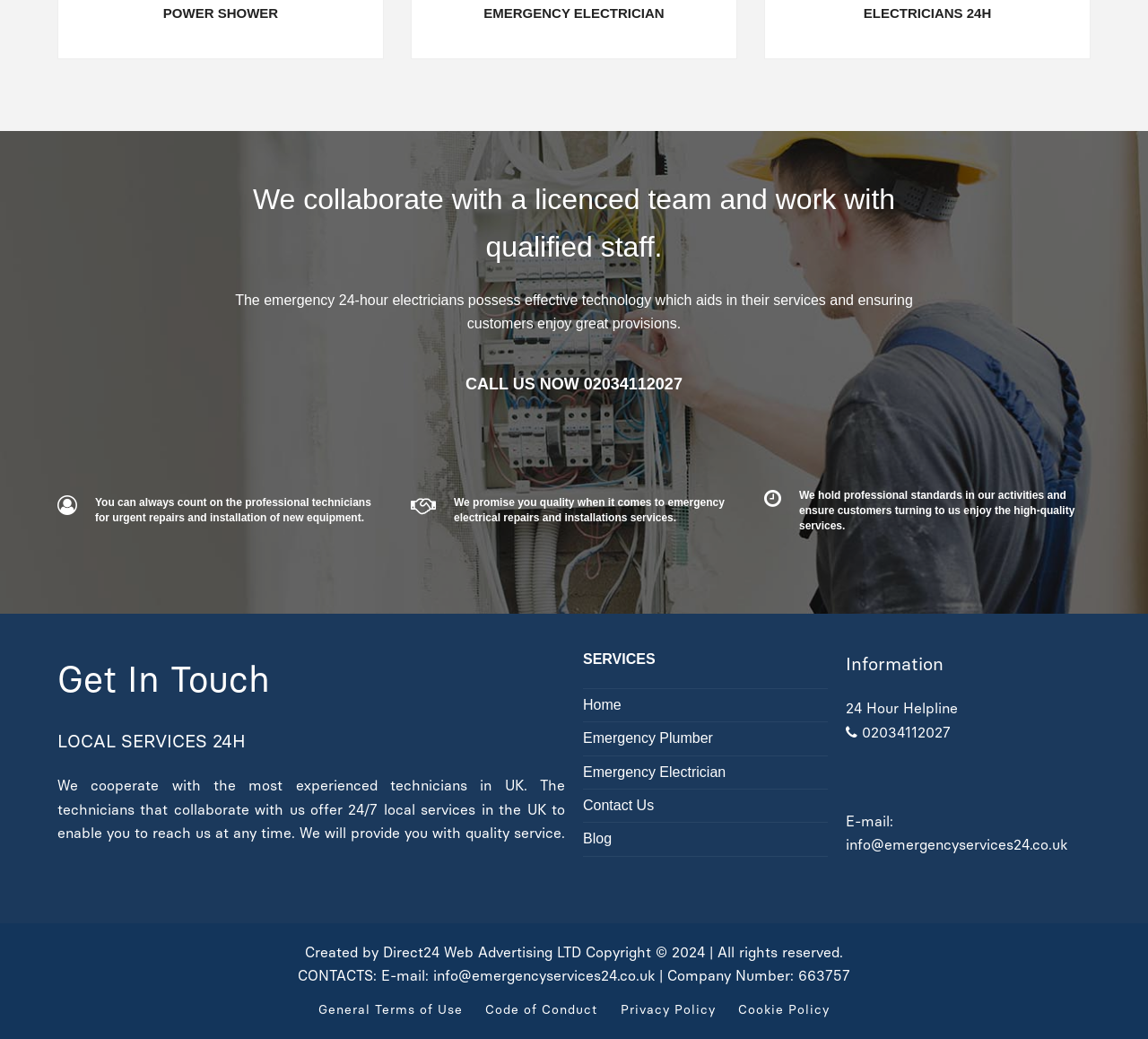Respond to the question below with a single word or phrase:
What is the company's email address?

info@emergencyservices24.co.uk